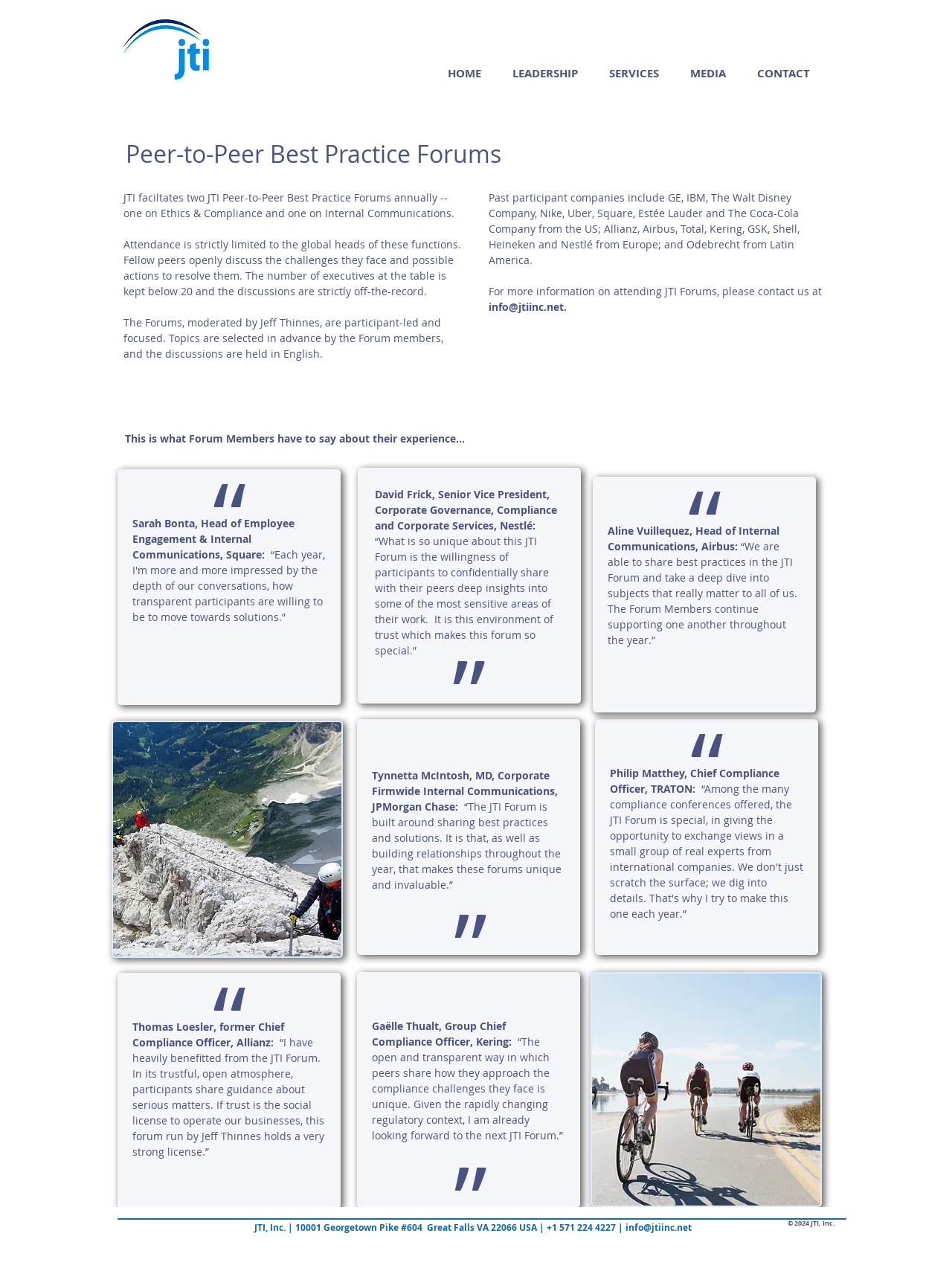Given the description "MEDIA", determine the bounding box of the corresponding UI element.

[0.709, 0.051, 0.779, 0.065]